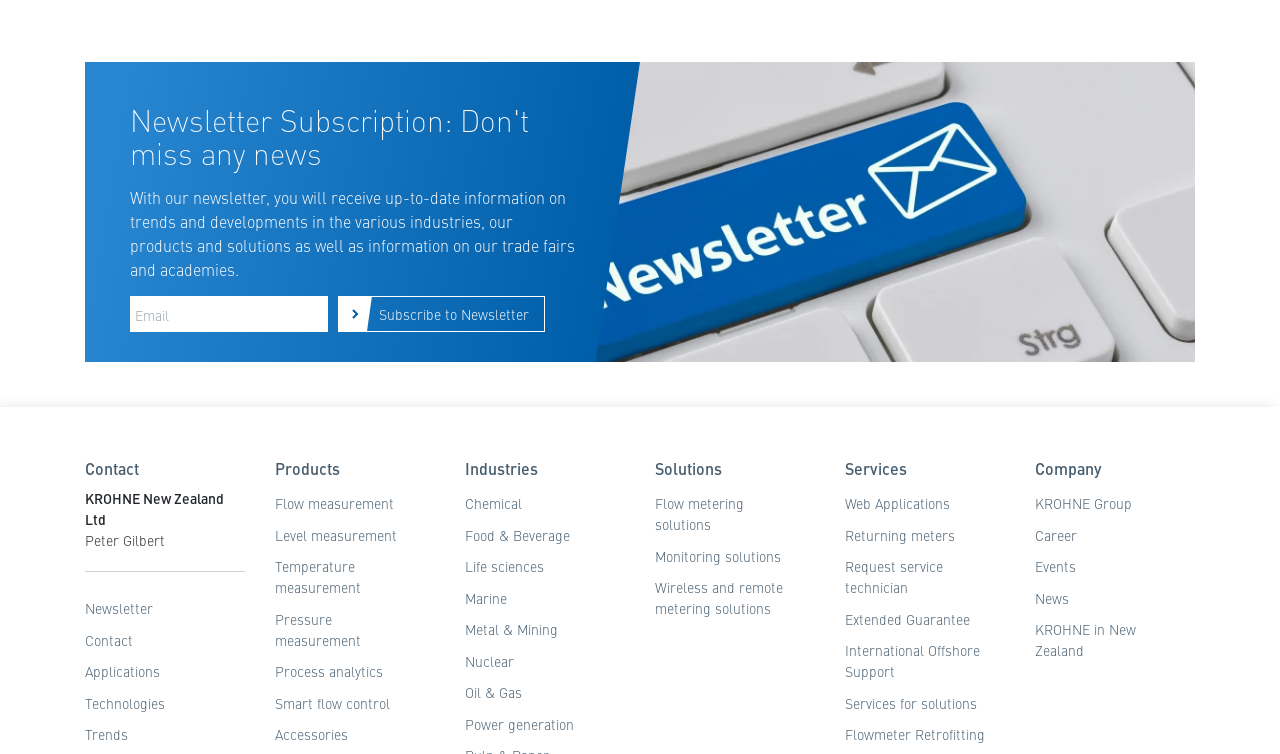Identify the bounding box coordinates of the part that should be clicked to carry out this instruction: "Learn about Flow measurement".

[0.215, 0.647, 0.34, 0.689]